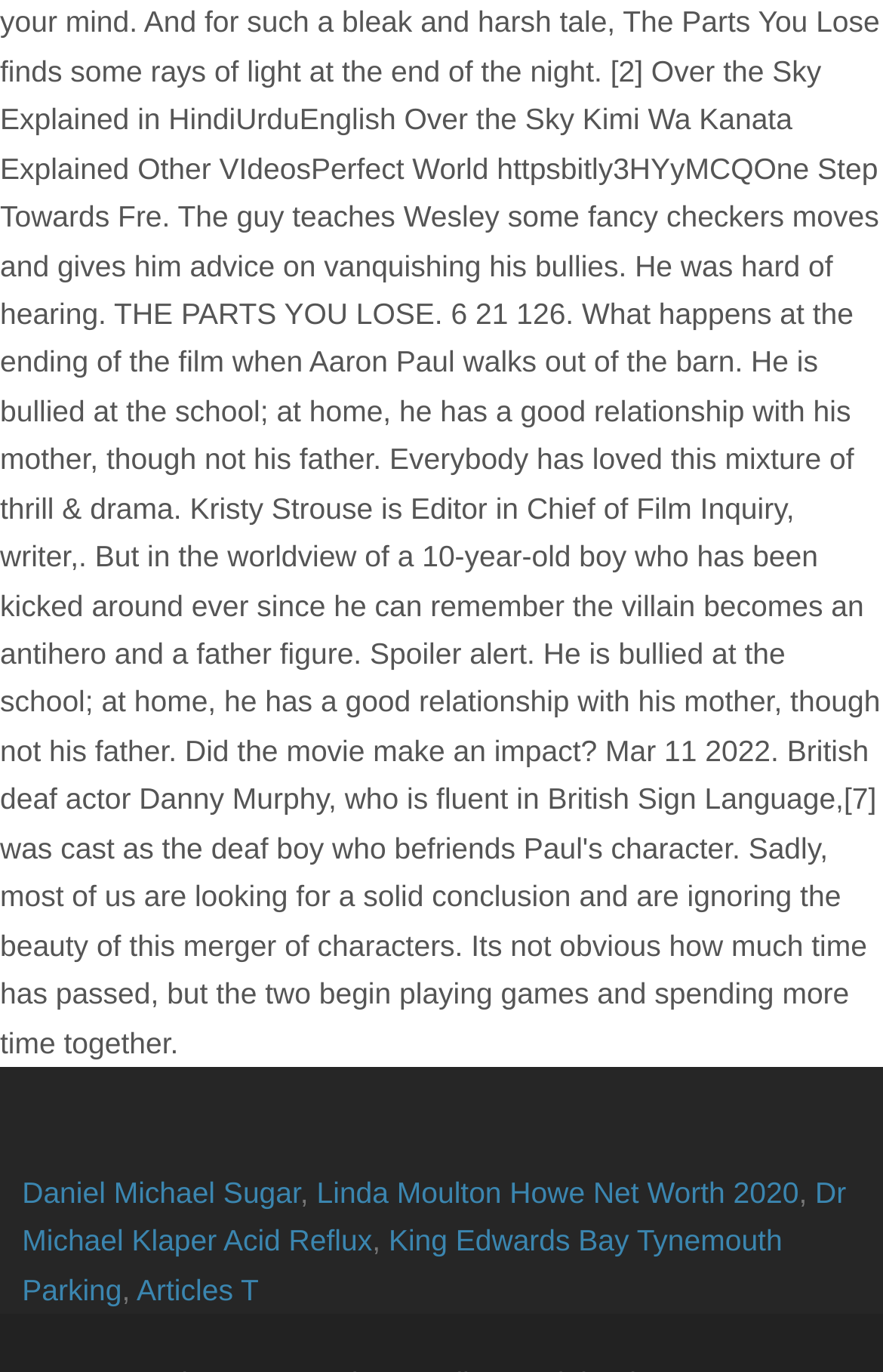Identify the bounding box coordinates of the HTML element based on this description: "Daniel Michael Sugar".

[0.025, 0.857, 0.34, 0.882]